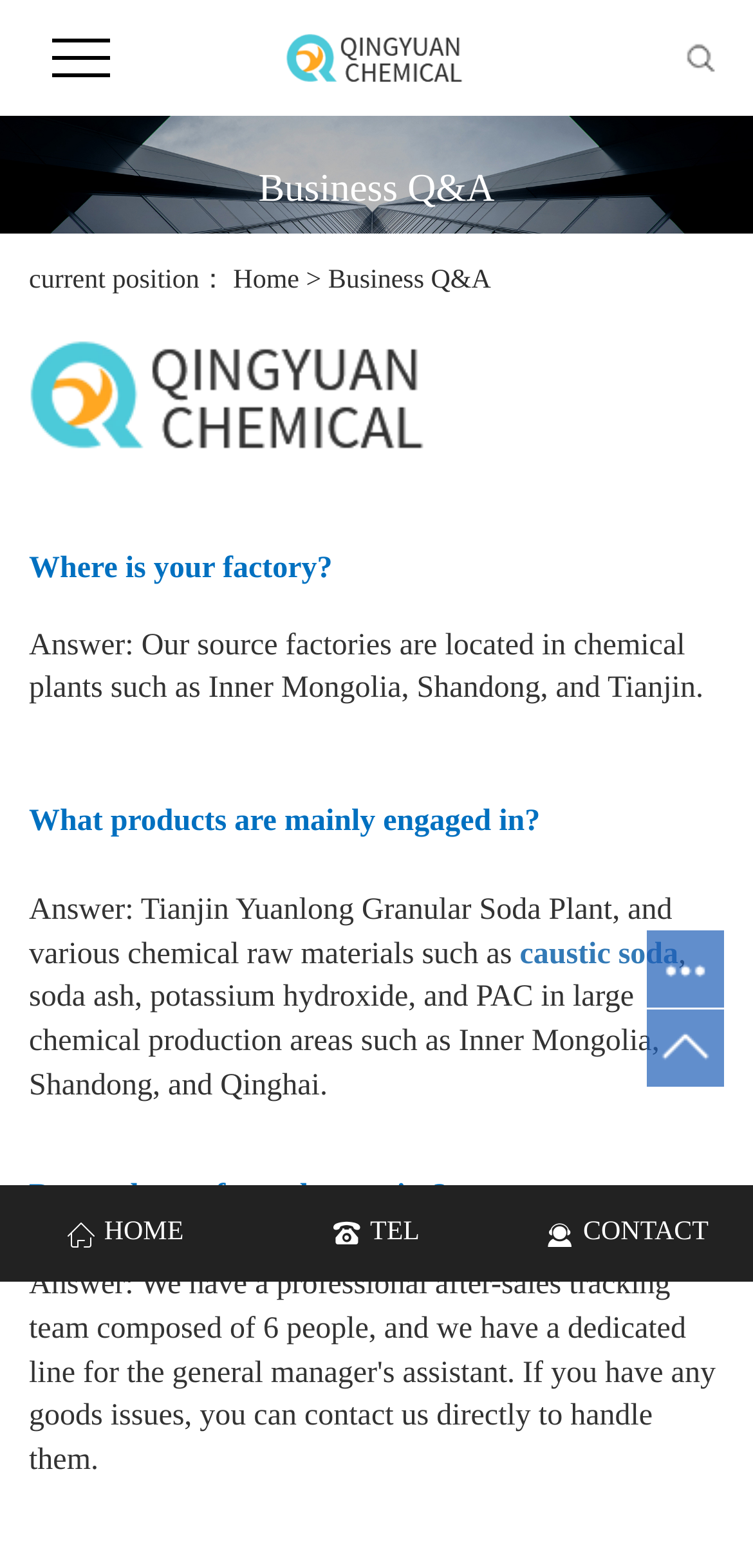Respond with a single word or phrase to the following question: What are the chemical raw materials mentioned?

Caustic soda, soda ash, potassium hydroxide, and PAC